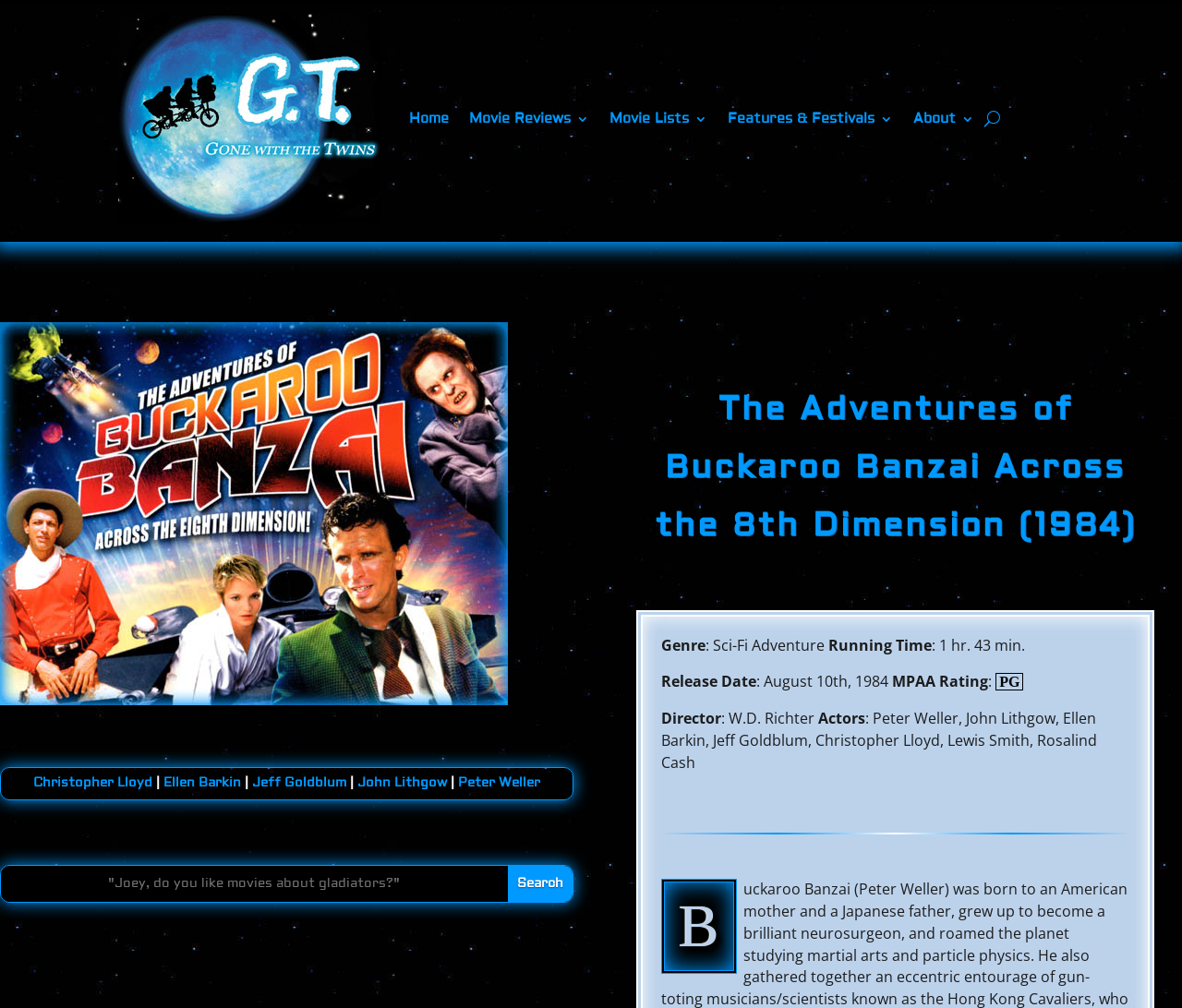Analyze and describe the webpage in a detailed narrative.

This webpage is a movie review and film essay for "The Adventures of Buckaroo Banzai Across the 8th Dimension" released in 1984. At the top, there are six links to different sections of the website, including "Home", "Movie Reviews 3", "Movie Lists 3", "Features & Festivals 3", and "About 3". Next to these links, there is a button labeled "U". 

On the left side of the page, there is a large image that takes up about a third of the page's width. Below the image, there are five links to the names of the main cast members, including Christopher Lloyd, Ellen Barkin, Jeff Goldblum, John Lithgow, and Peter Weller. 

In the middle of the page, there is a search bar with a text box and a "Search" button. The text box has a default text "Joey, do you like movies about gladiators?".

Below the search bar, there is a section dedicated to the movie's details. The title of the movie is displayed prominently, followed by information about the genre, running time, release date, MPAA rating, director, and actors. The MPAA rating is marked with a special icon. 

The webpage also has a horizontal separator line that divides the movie details section from the rest of the content.